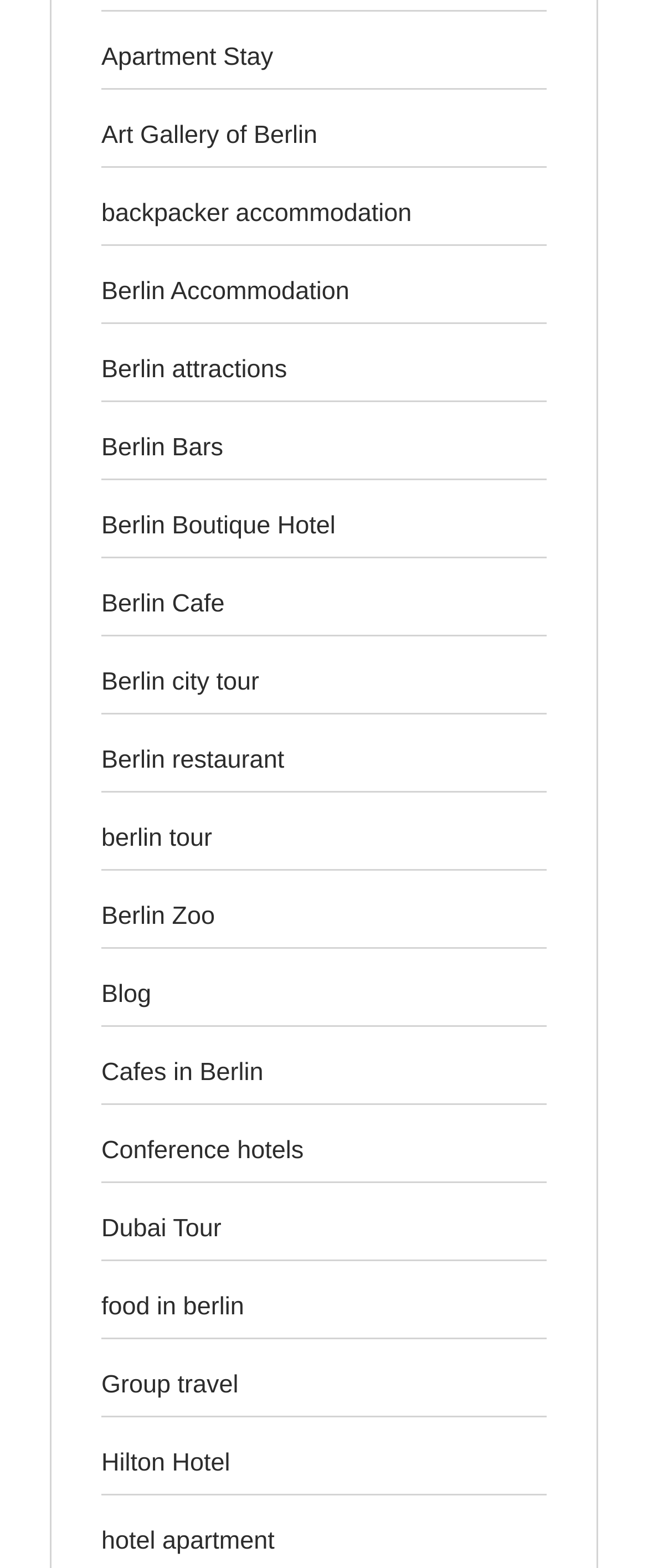Using a single word or phrase, answer the following question: 
How many links are on the webpage?

19